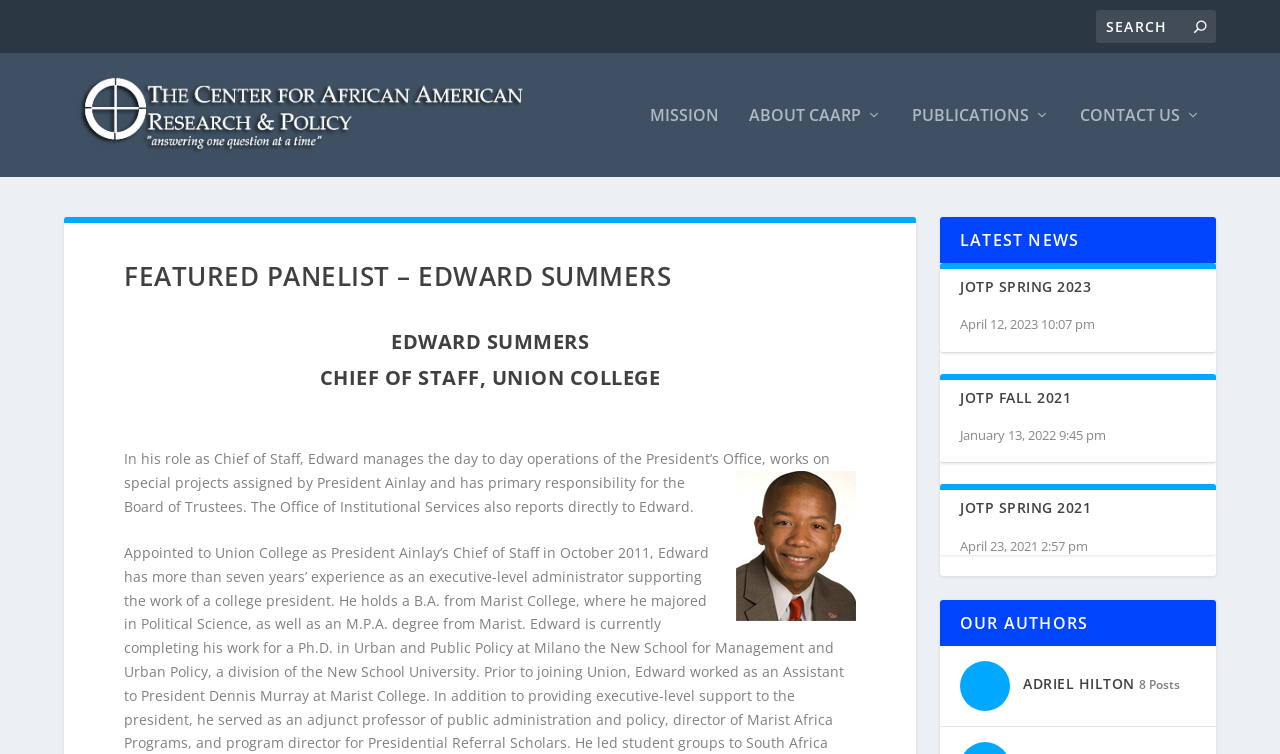Provide a brief response in the form of a single word or phrase:
Who is one of the authors?

Adriel Hilton